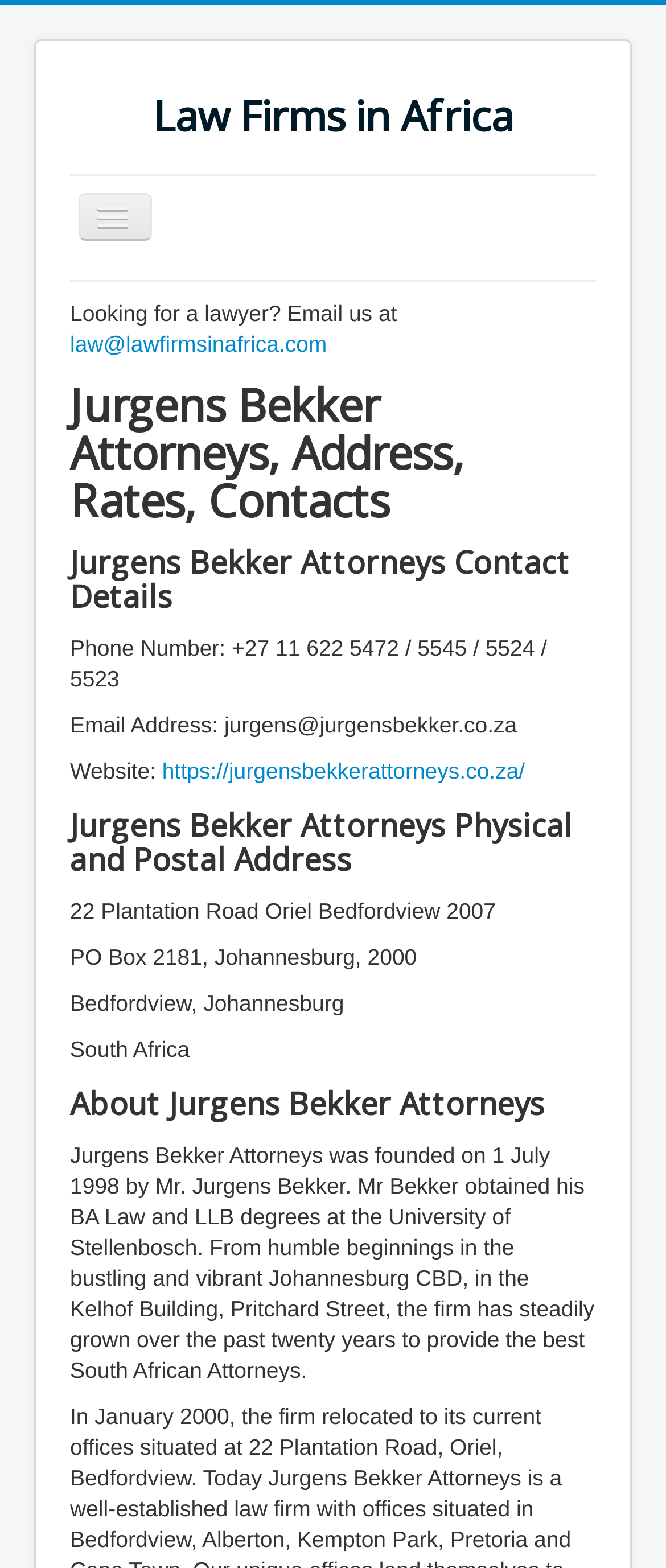When was Jurgens Bekker Attorneys founded?
Using the screenshot, give a one-word or short phrase answer.

1 July 1998